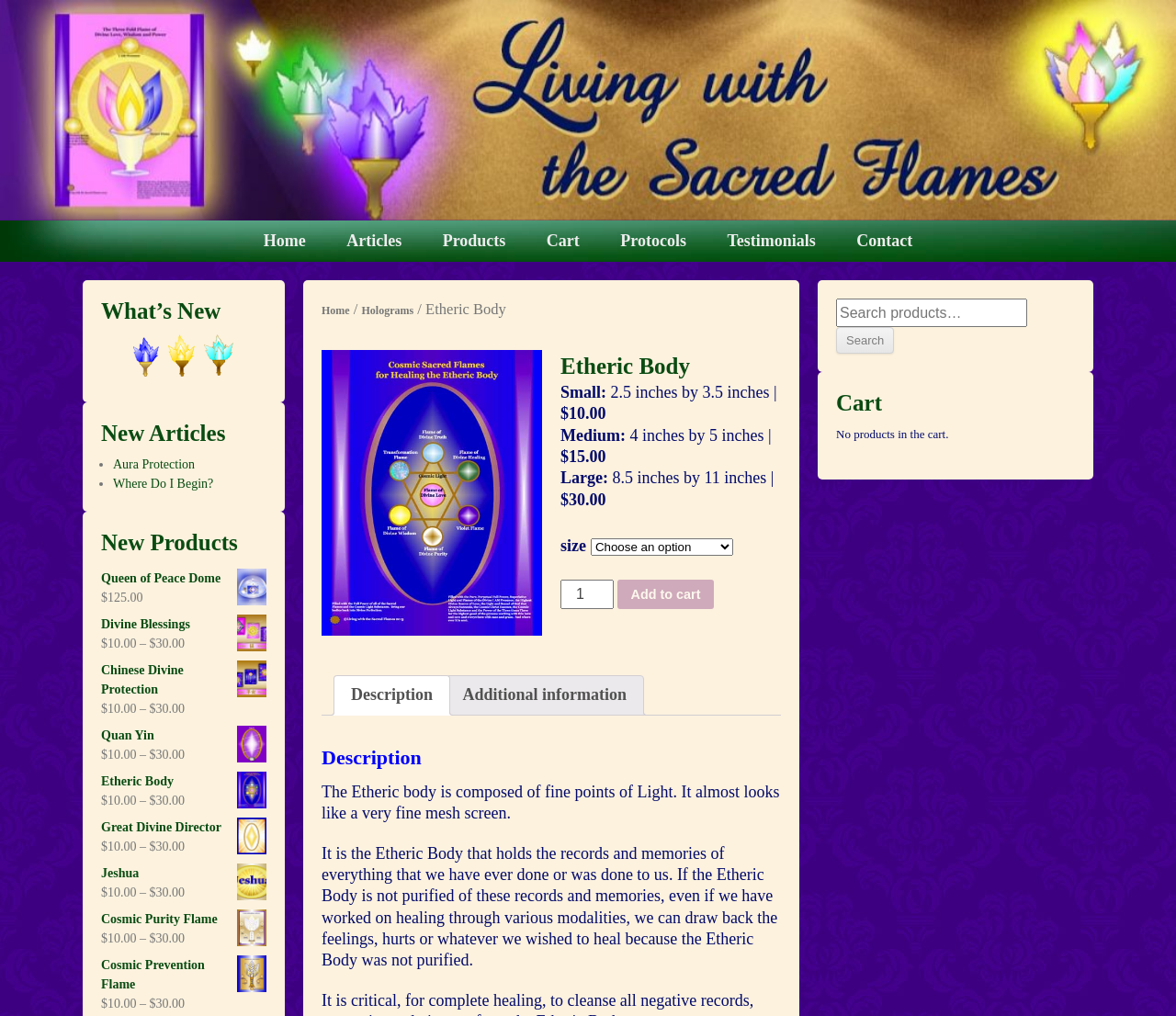What is the name of the product being described?
Answer the question with as much detail as possible.

I found the name of the product by looking at the heading element in the product description section, which says 'Etheric Body'. This is also confirmed by the breadcrumb navigation at the top of the page.